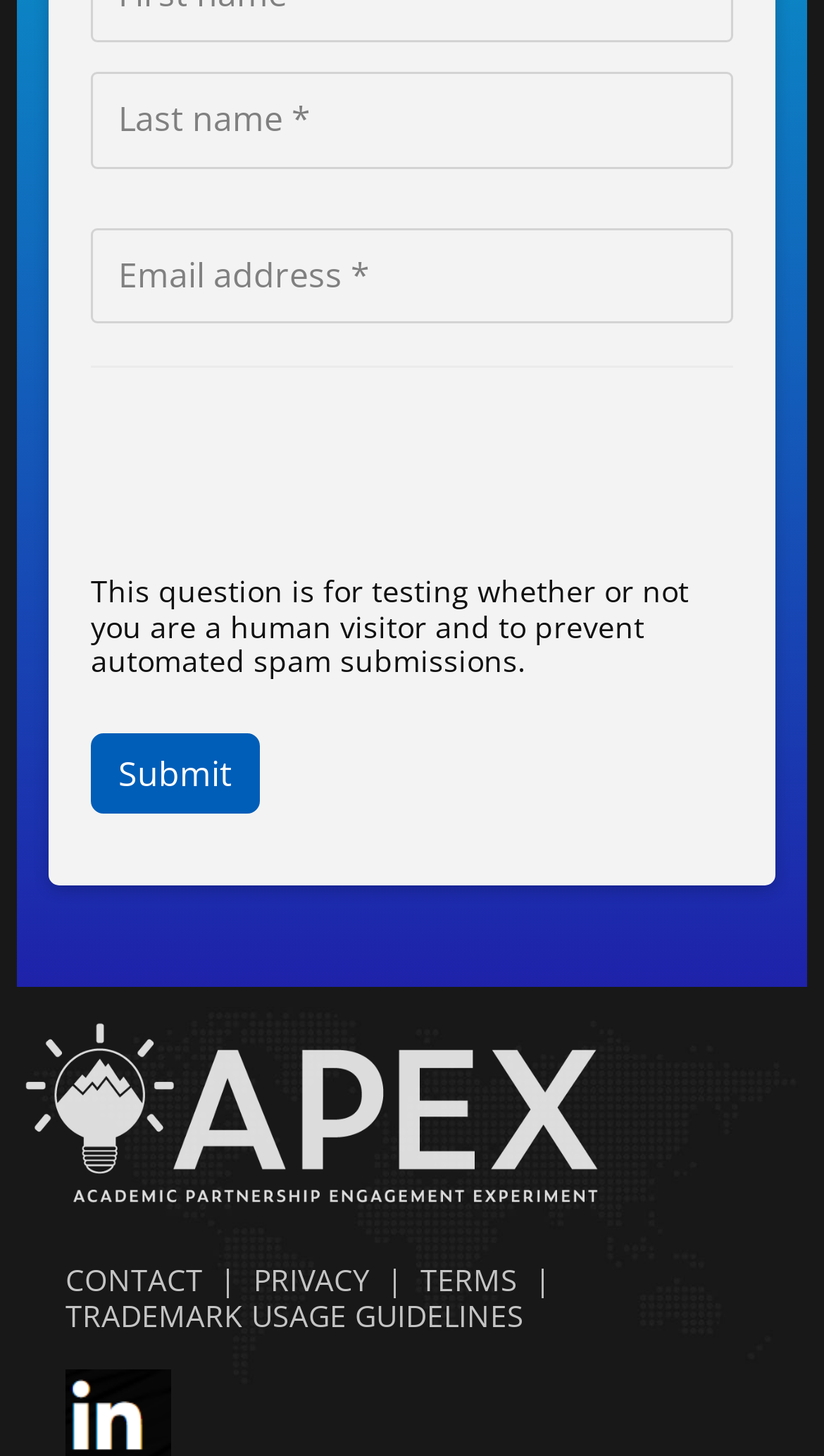Bounding box coordinates are to be given in the format (top-left x, top-left y, bottom-right x, bottom-right y). All values must be floating point numbers between 0 and 1. Provide the bounding box coordinate for the UI element described as: name="op" value="Submit"

[0.11, 0.503, 0.315, 0.558]